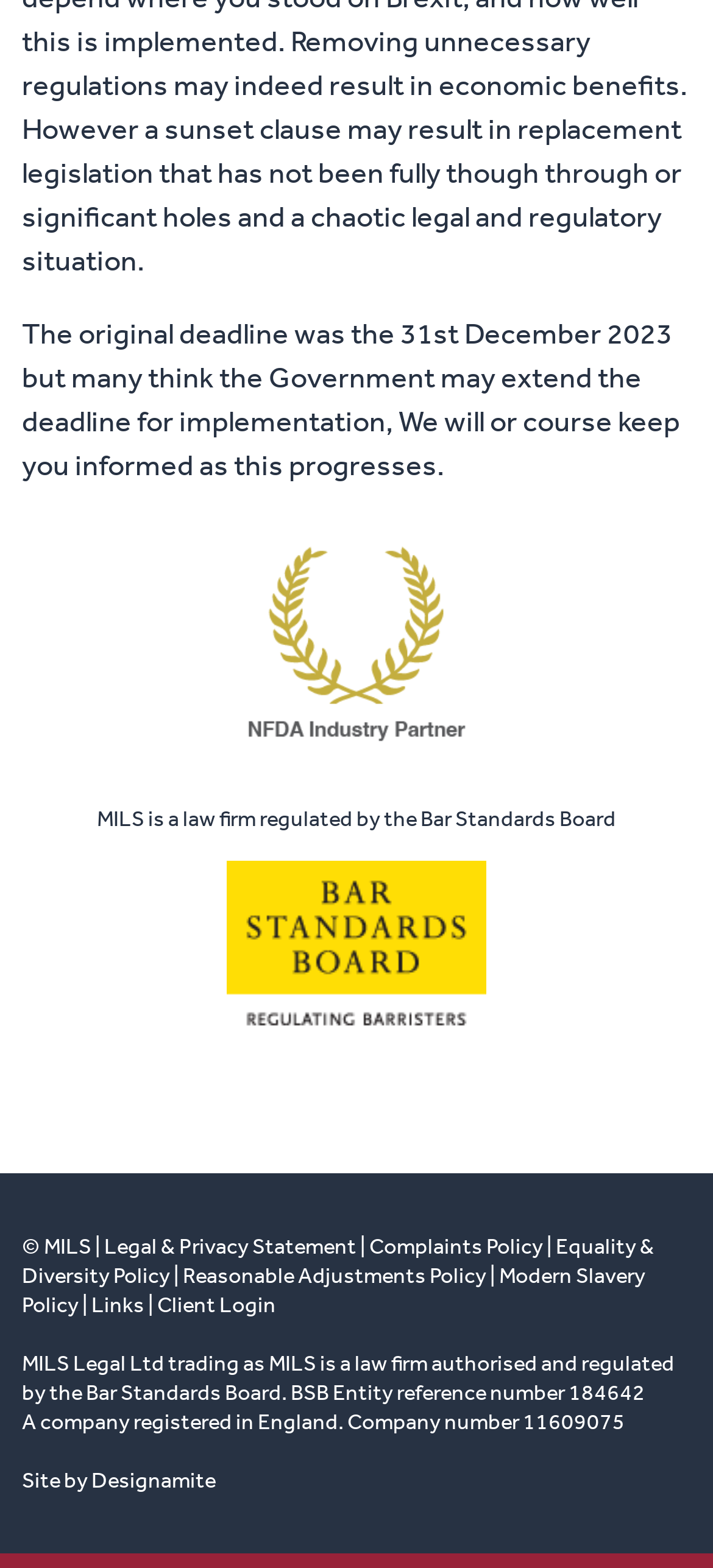Who regulates MILS?
Please provide a full and detailed response to the question.

From the StaticText element with OCR text 'MILS is a law firm regulated by the Bar Standards Board', we can determine that MILS is regulated by the Bar Standards Board.